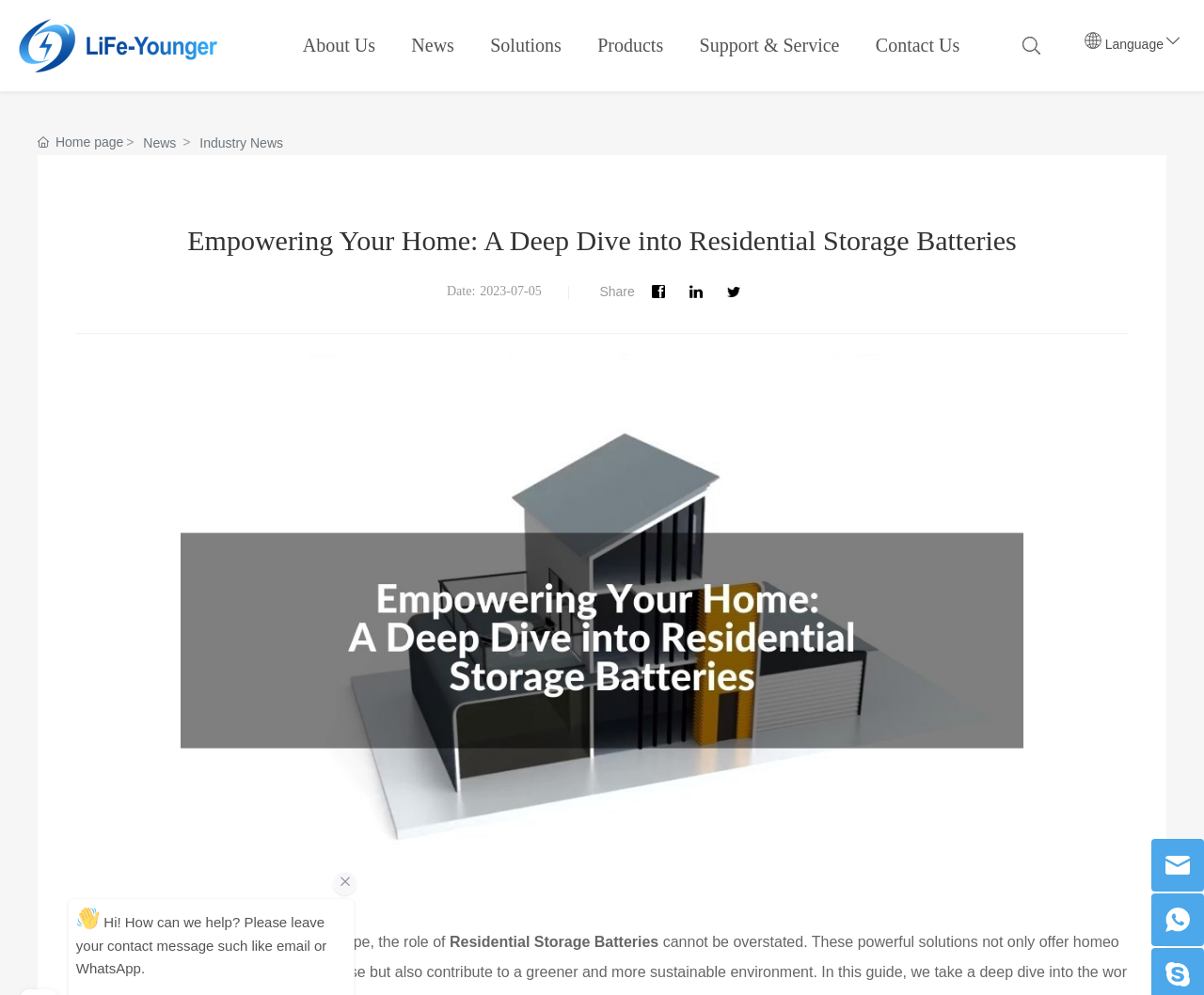What is the date of the article?
Look at the image and respond with a one-word or short-phrase answer.

2023-07-05